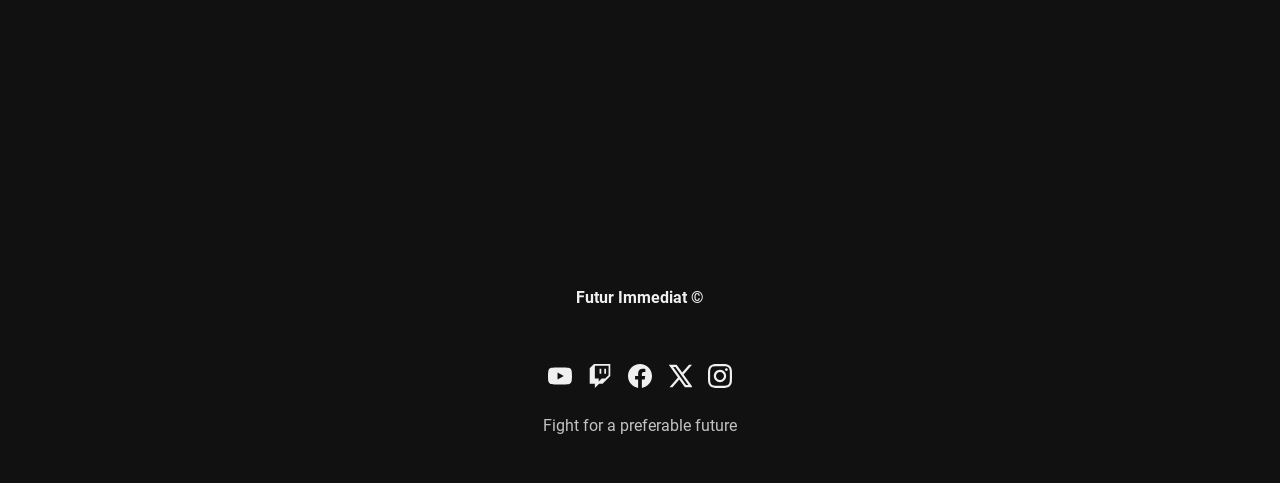Are the social media links aligned horizontally?
Provide a detailed answer to the question using information from the image.

I analyzed the bounding box coordinates of the social media links and found that their y1 and y2 values are similar, indicating that they are aligned horizontally.